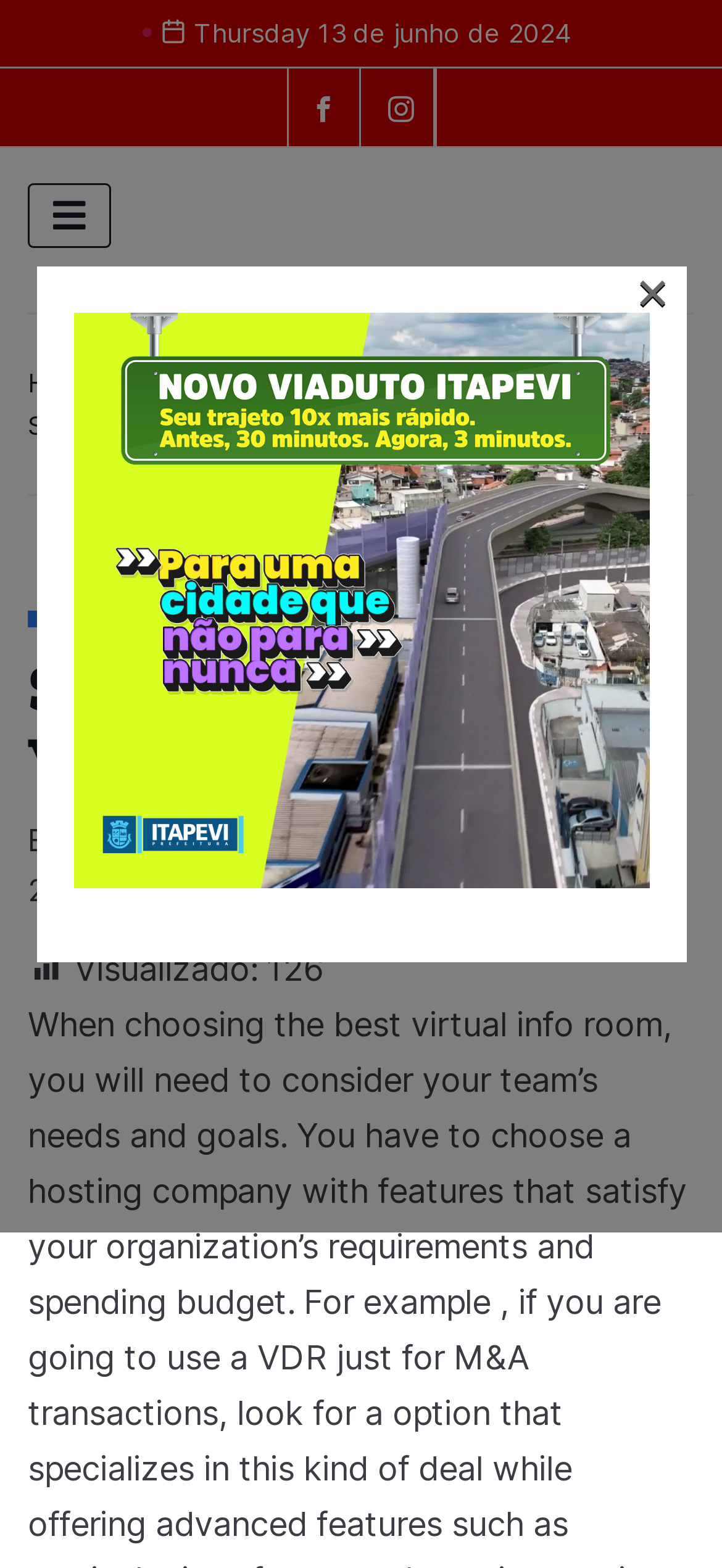What is the date of the article?
Identify the answer in the screenshot and reply with a single word or phrase.

11 De Fevereiro De 2024